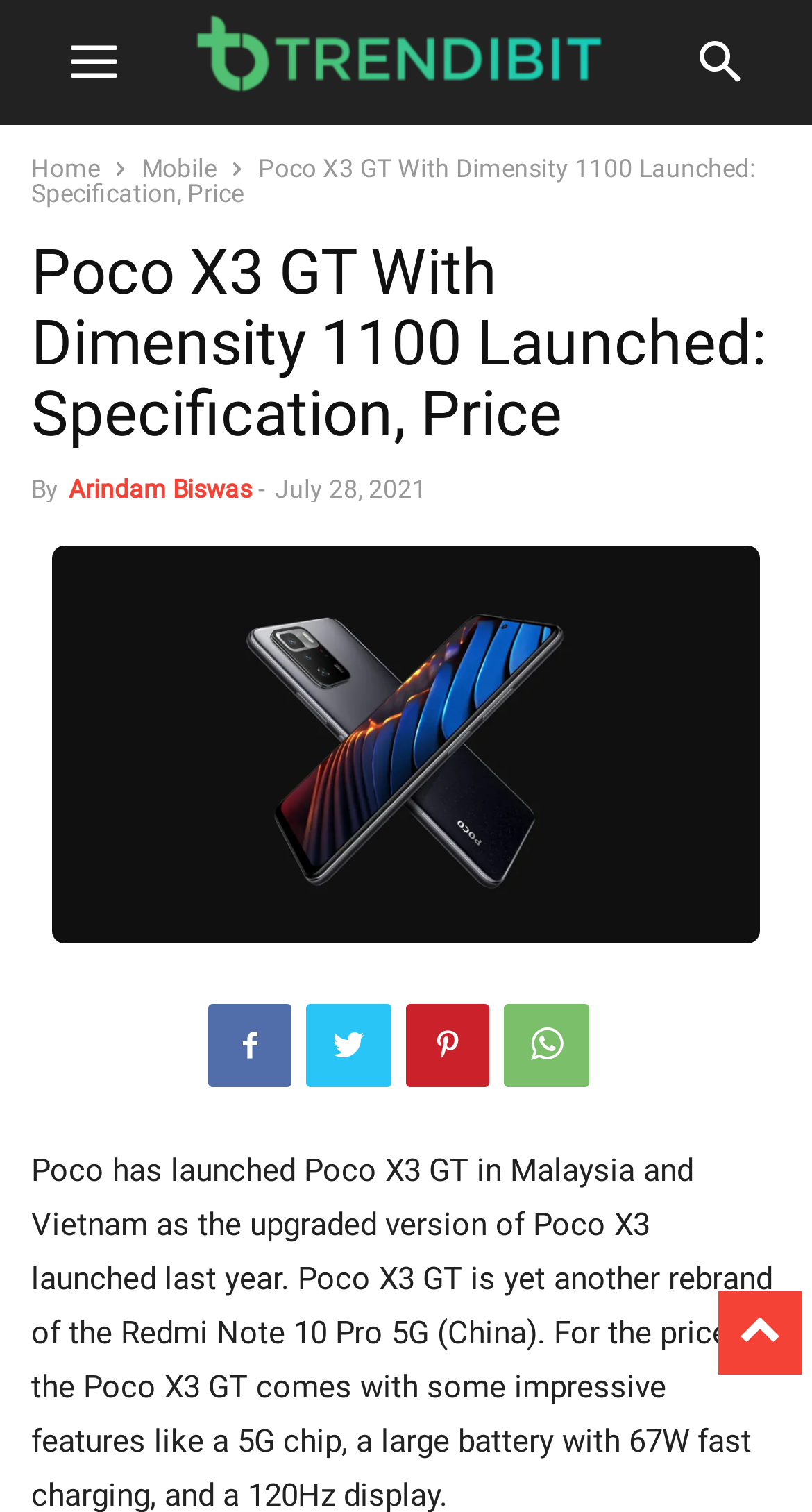Please specify the bounding box coordinates of the region to click in order to perform the following instruction: "search".

[0.81, 0.0, 0.969, 0.083]